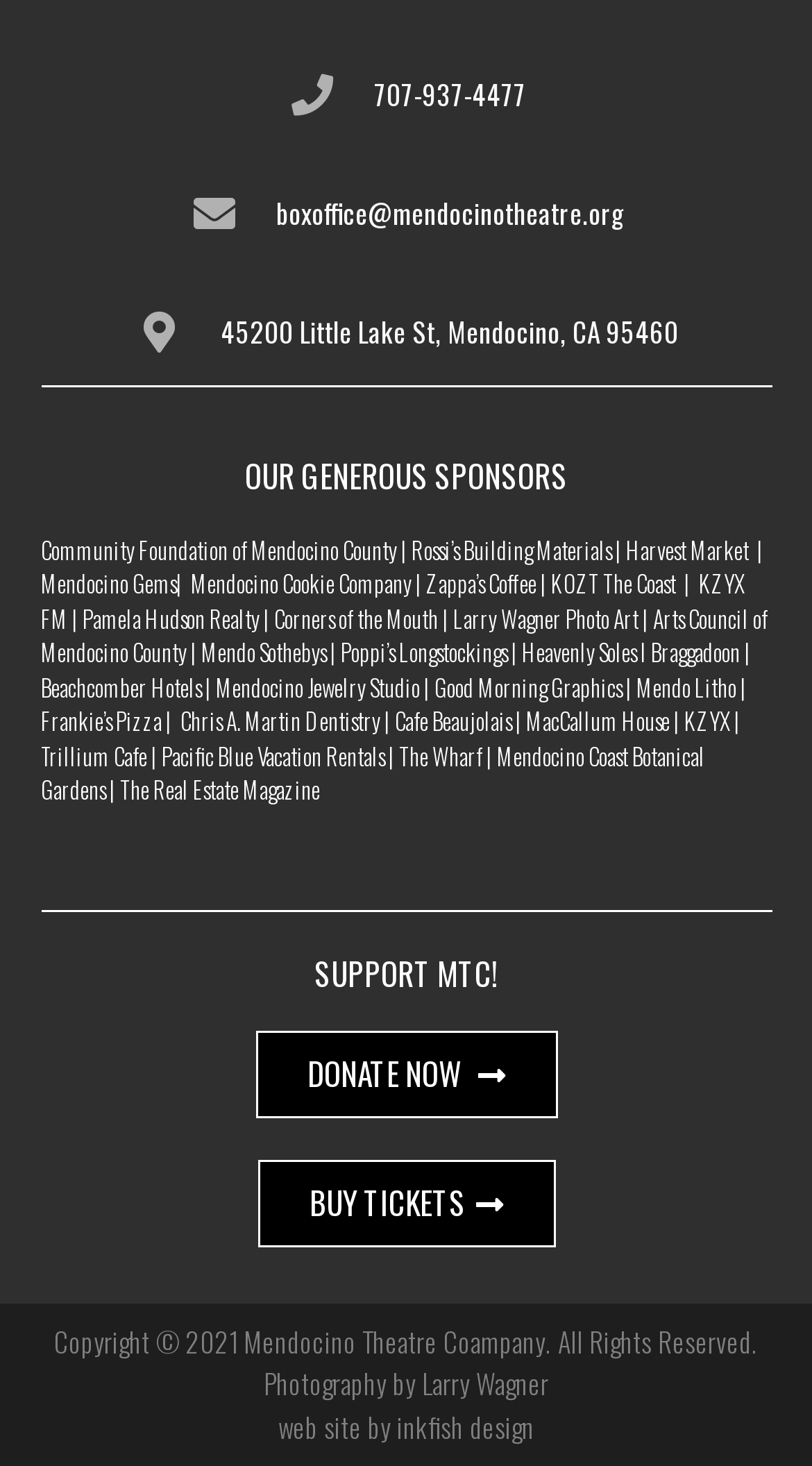Answer in one word or a short phrase: 
How many sponsors are listed on the webpage?

24